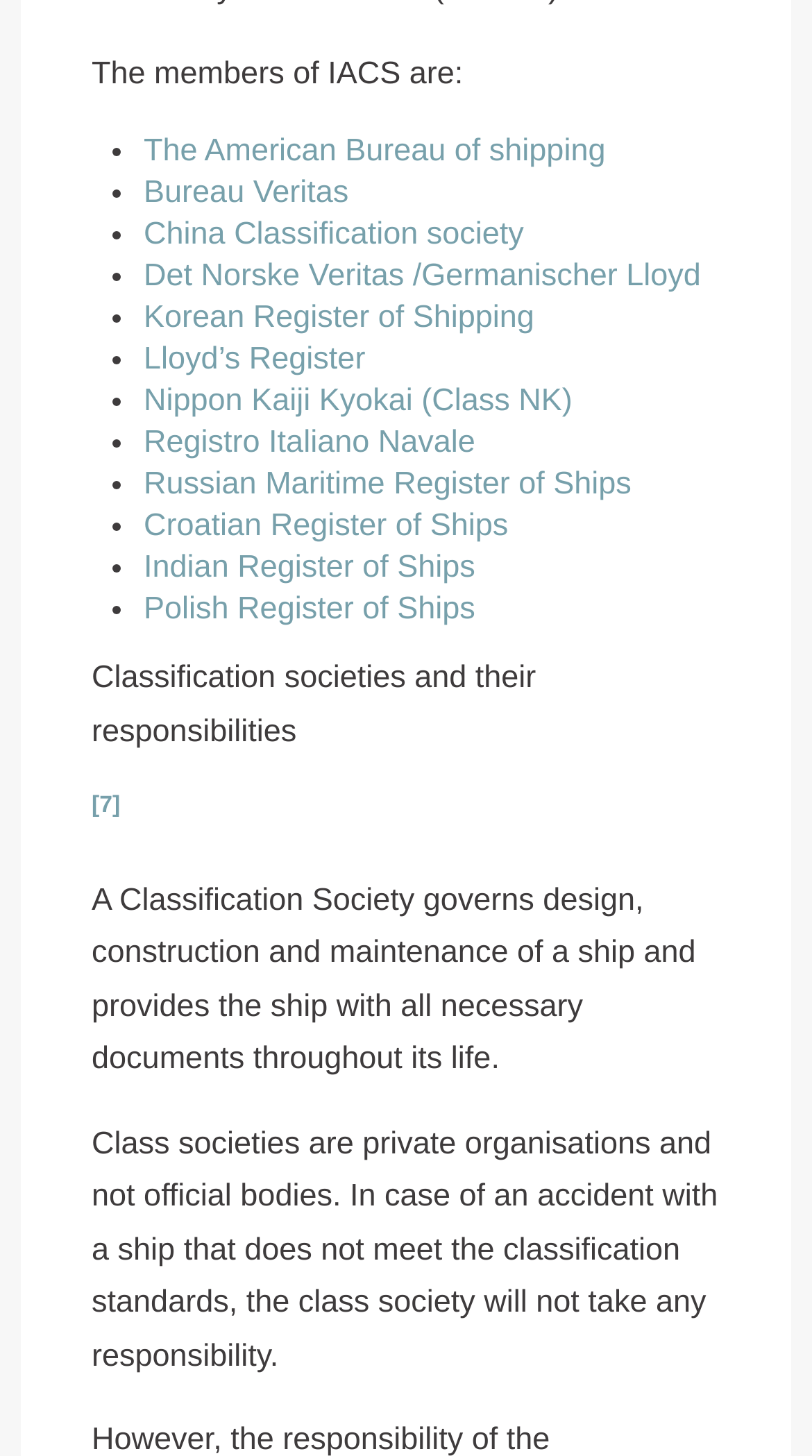What is the role of a Classification Society?
From the screenshot, supply a one-word or short-phrase answer.

Governs design, construction and maintenance of a ship